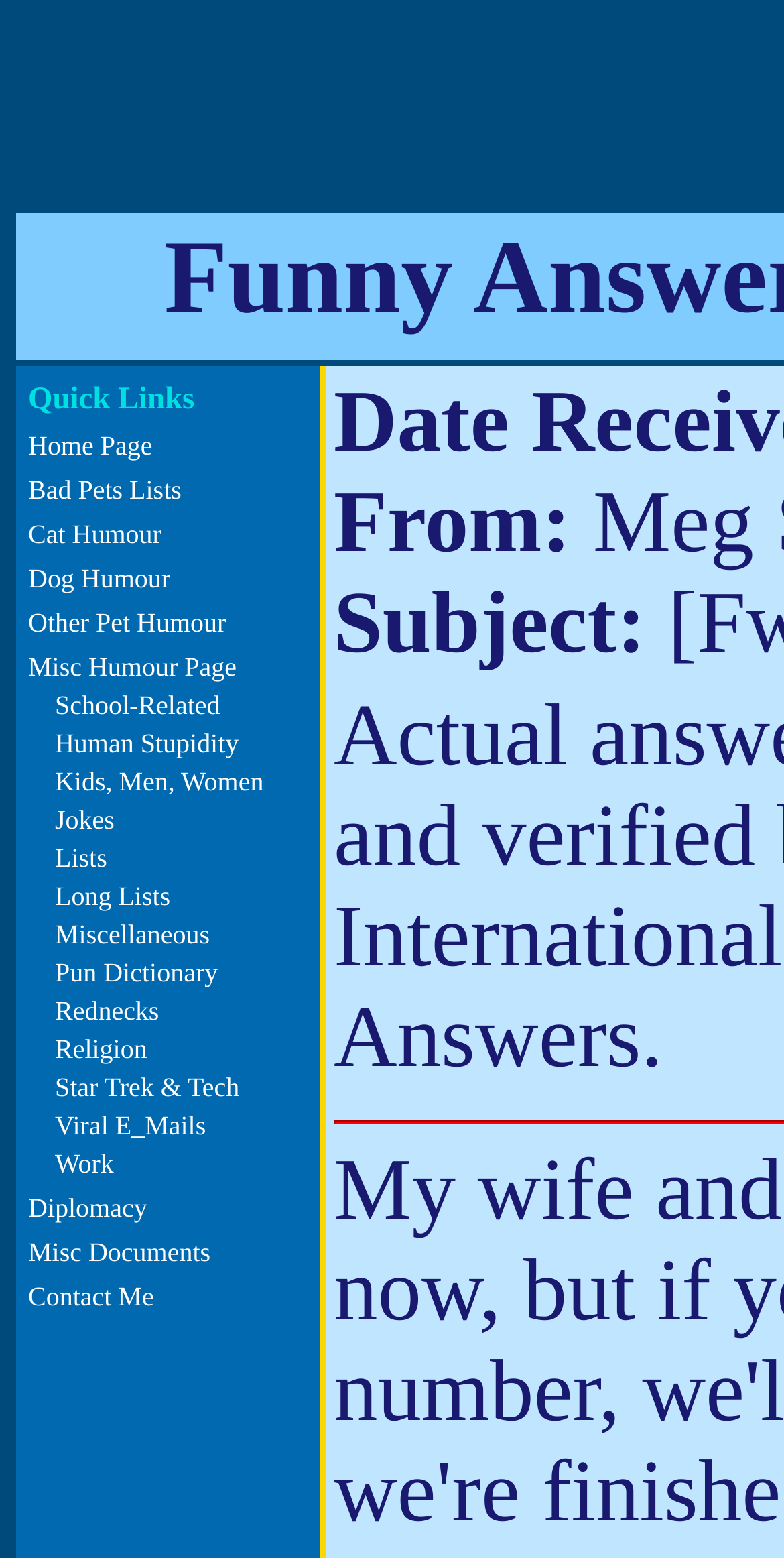Please determine the bounding box coordinates of the element to click in order to execute the following instruction: "view star trek and tech". The coordinates should be four float numbers between 0 and 1, specified as [left, top, right, bottom].

[0.07, 0.688, 0.305, 0.707]